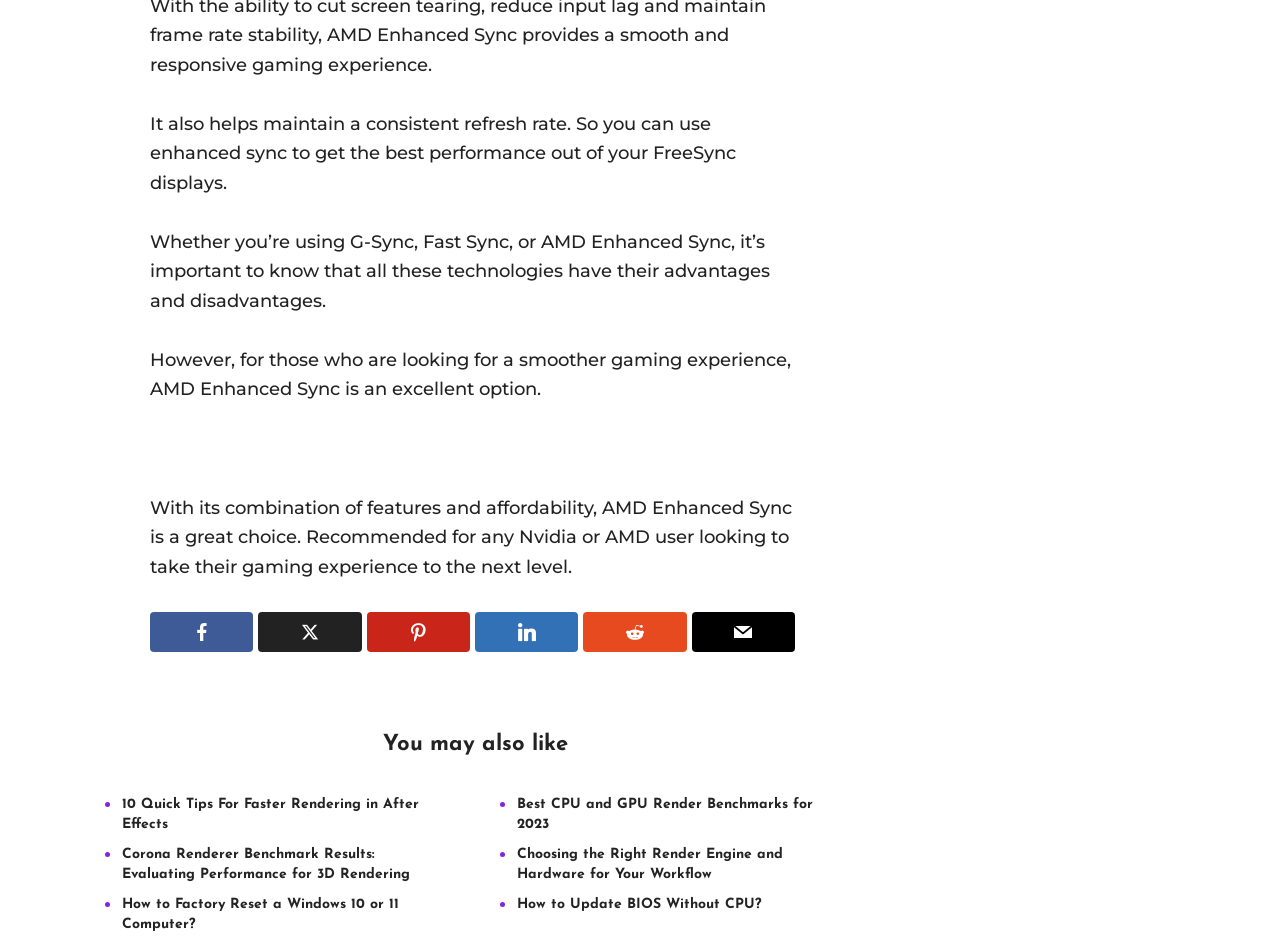Could you provide the bounding box coordinates for the portion of the screen to click to complete this instruction: "Click the link to learn about Corona Renderer Benchmark Results"?

[0.095, 0.901, 0.32, 0.938]